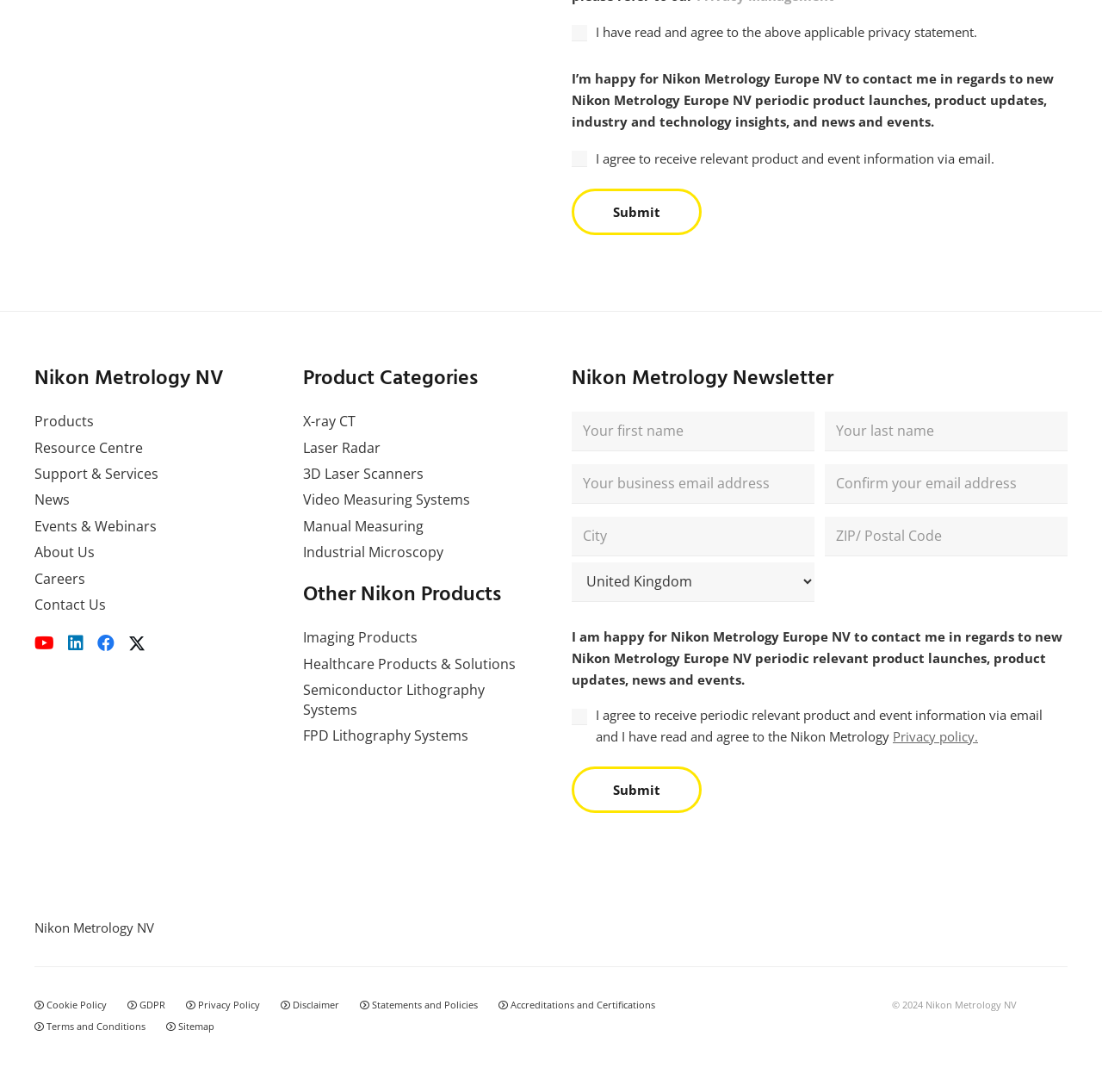What is the text on the button at the bottom of the form?
Give a comprehensive and detailed explanation for the question.

I looked at the bottom of the form and found a button with the text 'Submit'. This button is likely used to submit the form after filling in the required information.